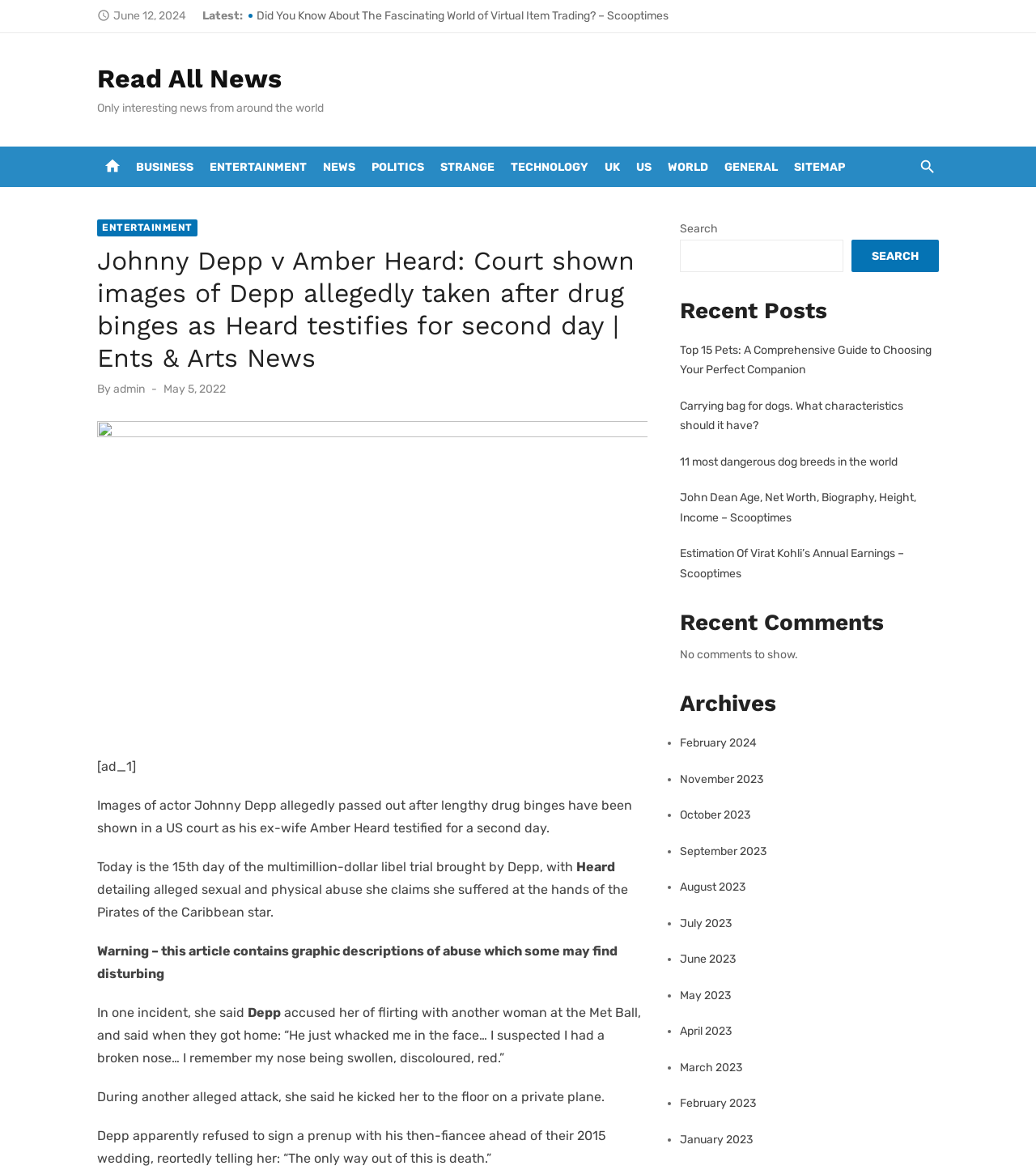Extract the bounding box coordinates for the described element: "Entertainment". The coordinates should be represented as four float numbers between 0 and 1: [left, top, right, bottom].

[0.199, 0.125, 0.299, 0.16]